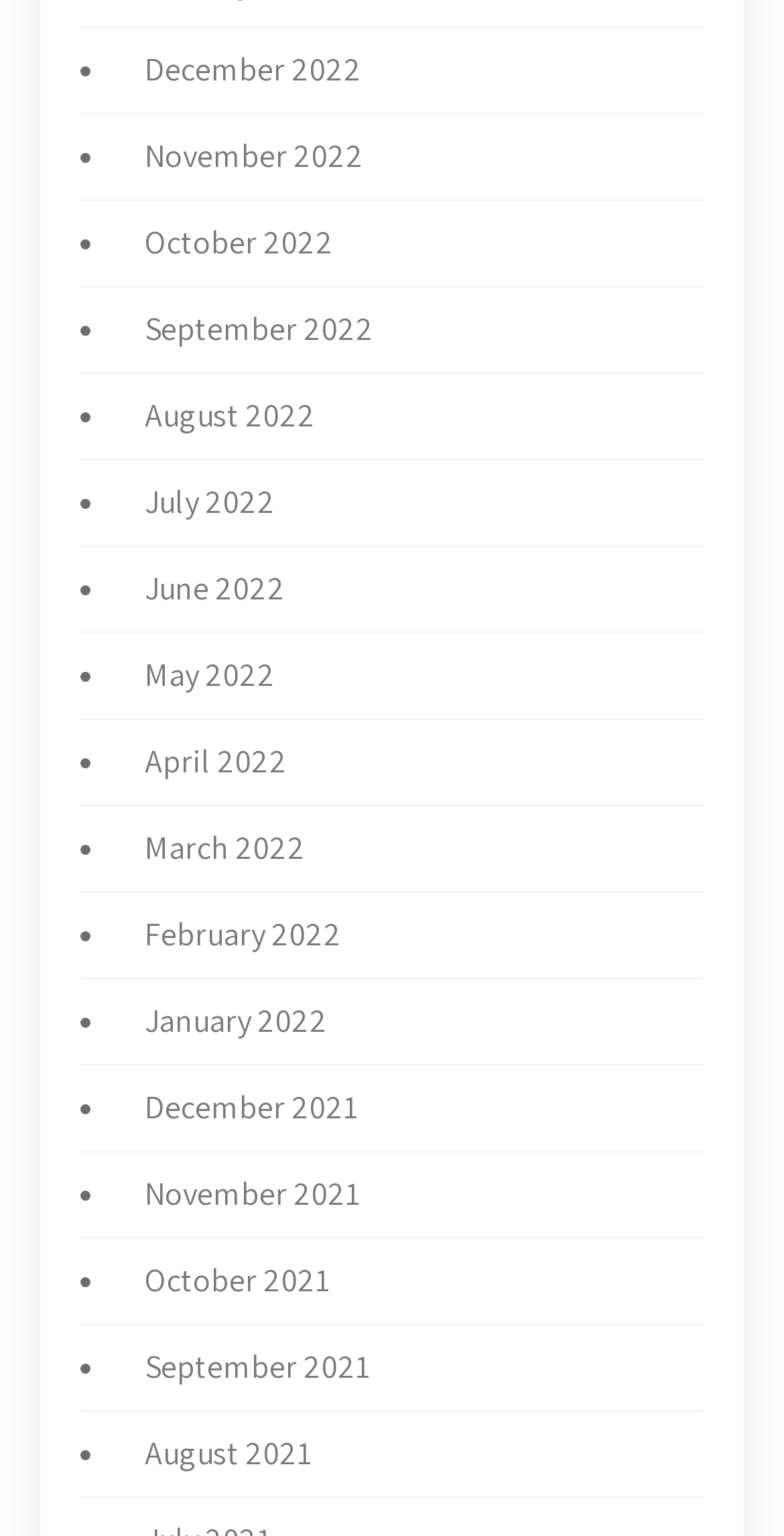Can you specify the bounding box coordinates of the area that needs to be clicked to fulfill the following instruction: "View December 2022"?

[0.159, 0.031, 0.462, 0.059]